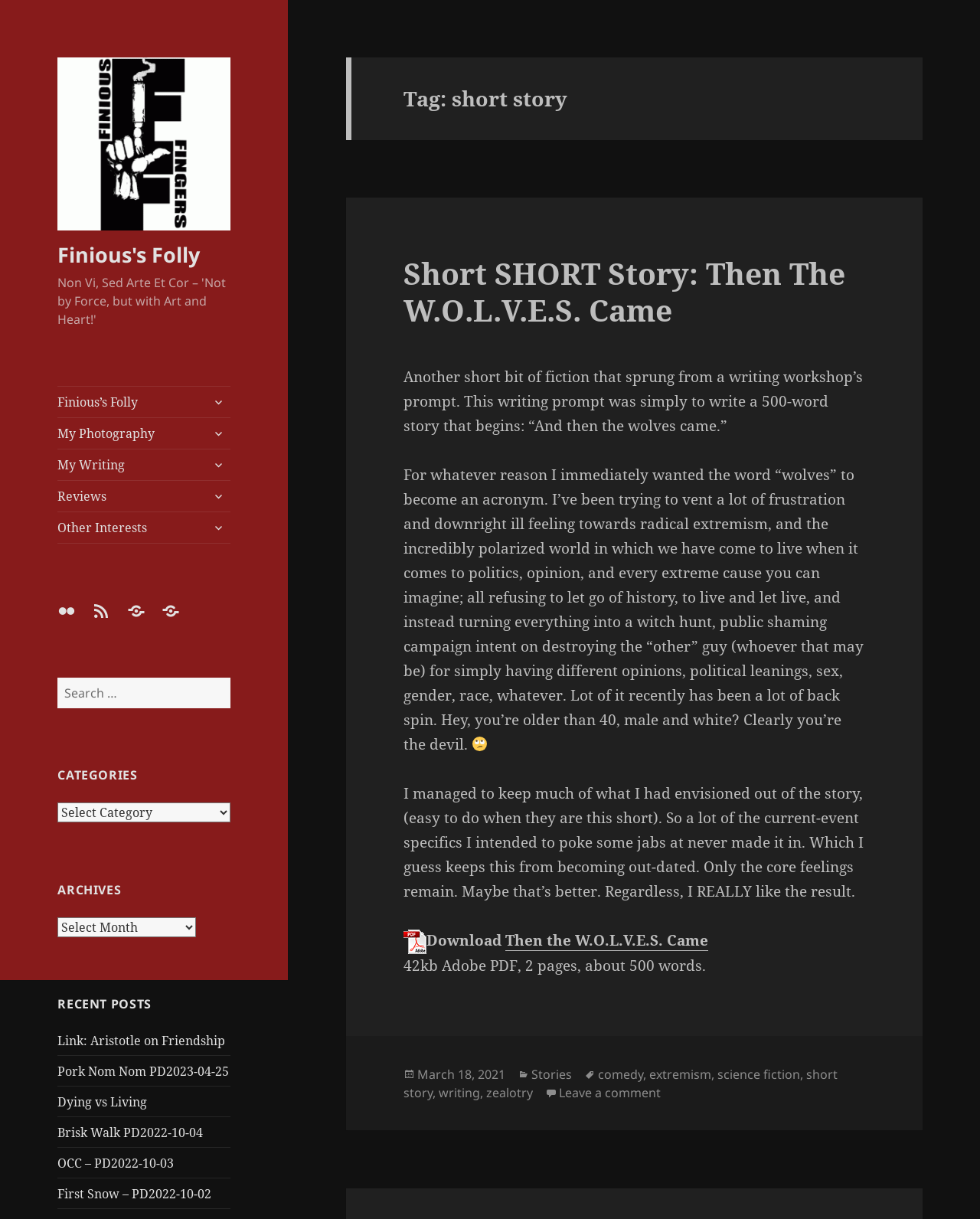Identify the text that serves as the heading for the webpage and generate it.

Tag: short story